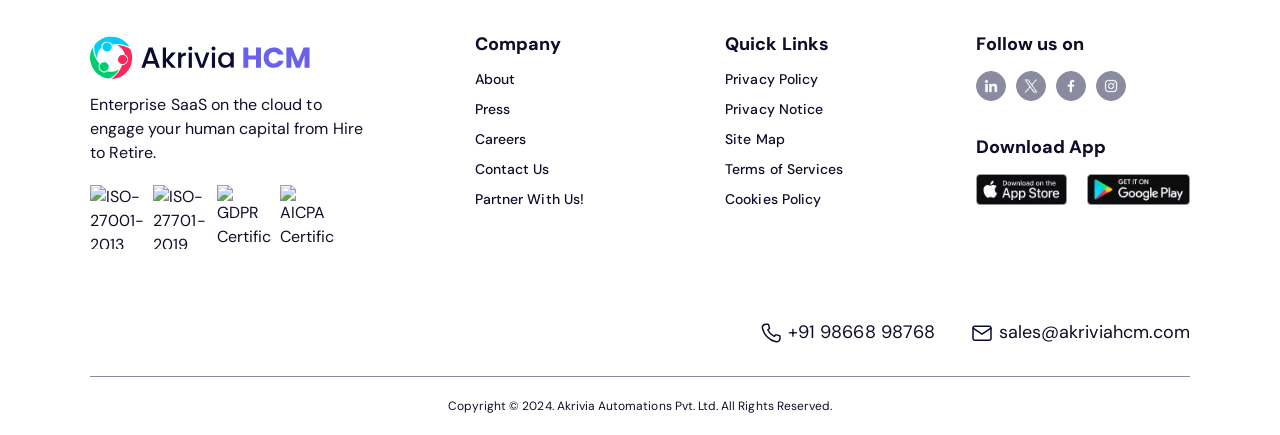Give a concise answer using only one word or phrase for this question:
How can you contact the company's sales team?

Phone or email